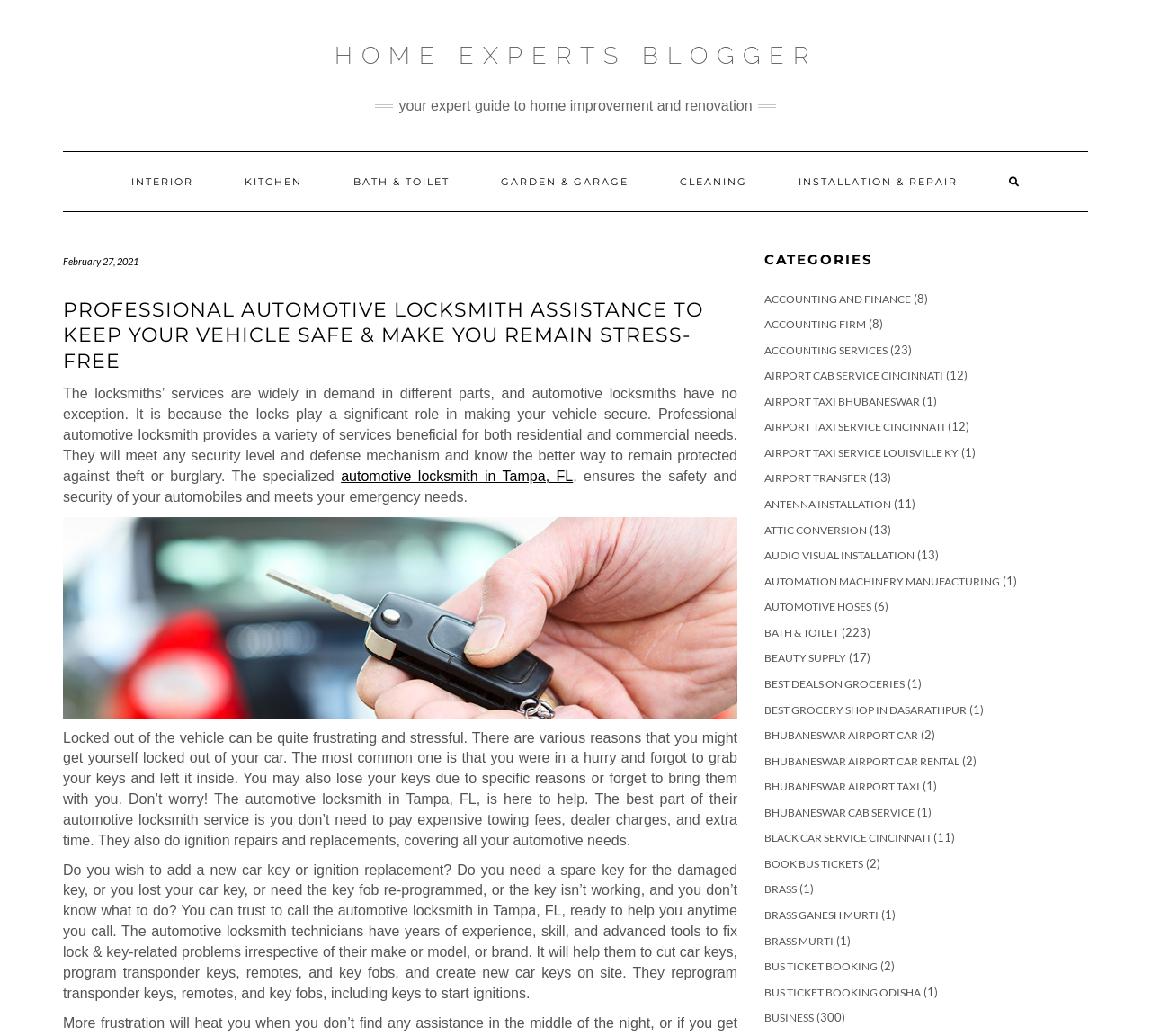Determine the coordinates of the bounding box for the clickable area needed to execute this instruction: "Learn about AUTOMOTIVE HOSES".

[0.664, 0.579, 0.757, 0.592]